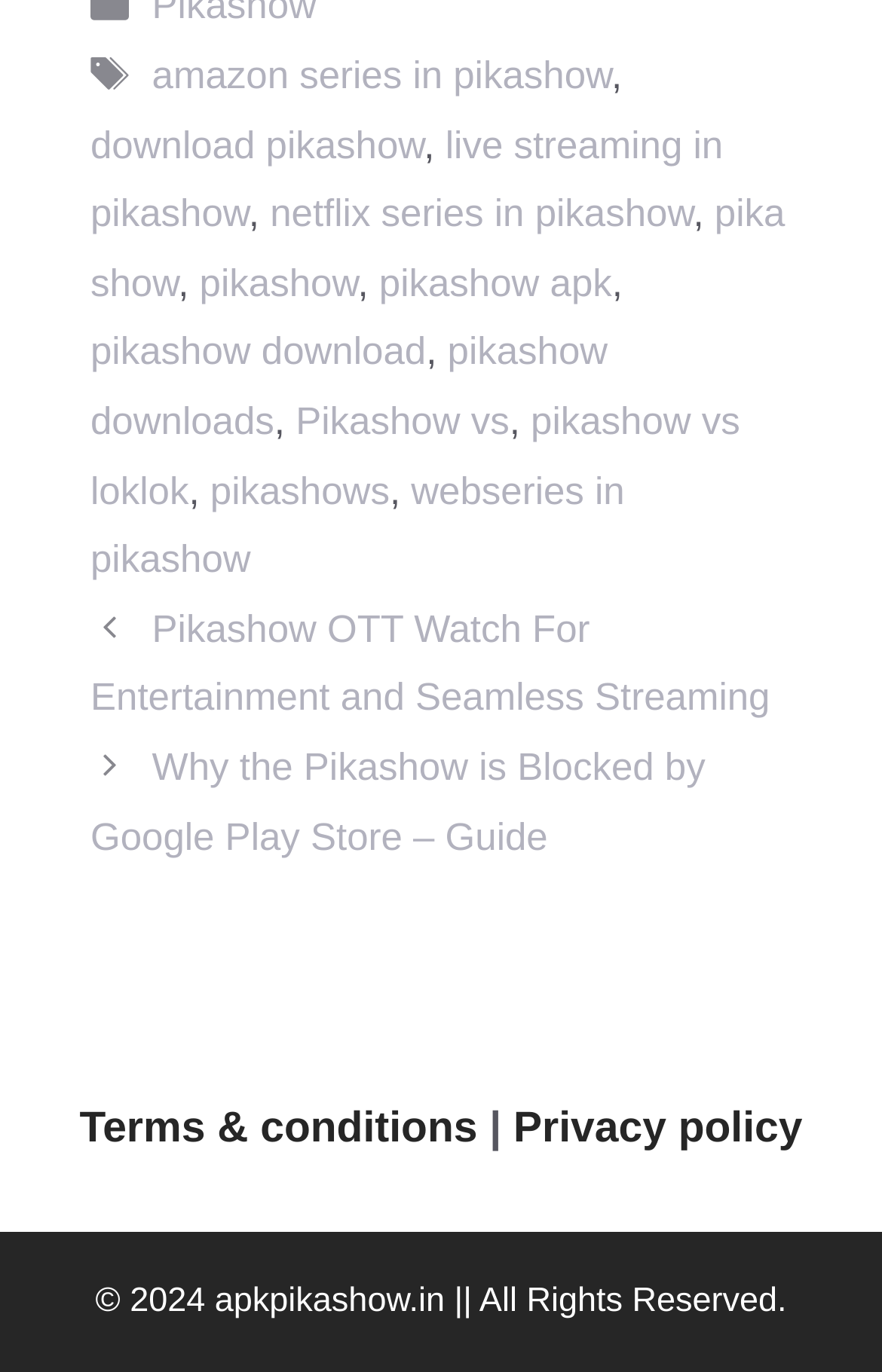Bounding box coordinates are specified in the format (top-left x, top-left y, bottom-right x, bottom-right y). All values are floating point numbers bounded between 0 and 1. Please provide the bounding box coordinate of the region this sentence describes: webseries in pikashow

[0.103, 0.342, 0.708, 0.424]